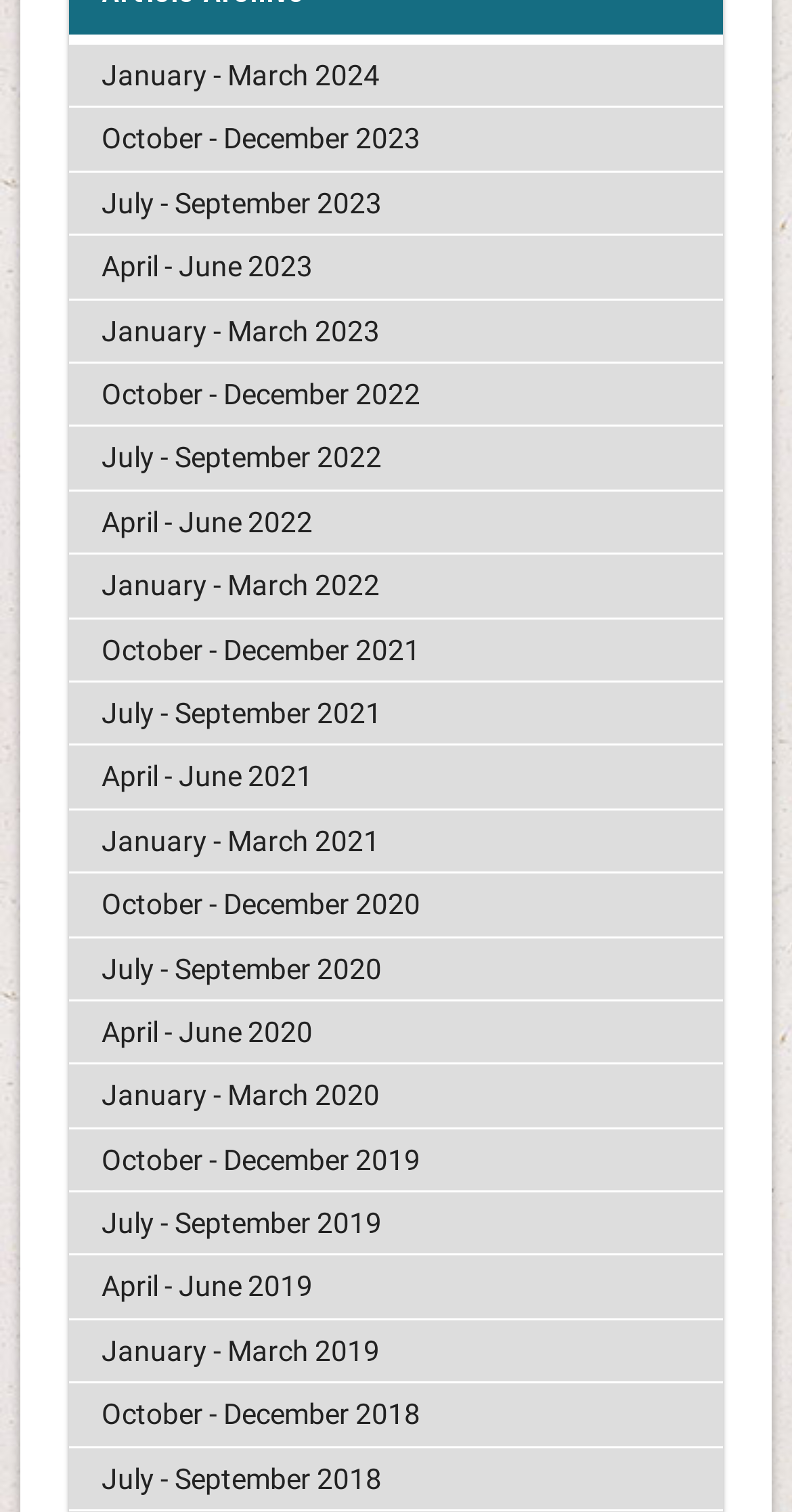Give a one-word or phrase response to the following question: How many links are available for the year 2023?

3